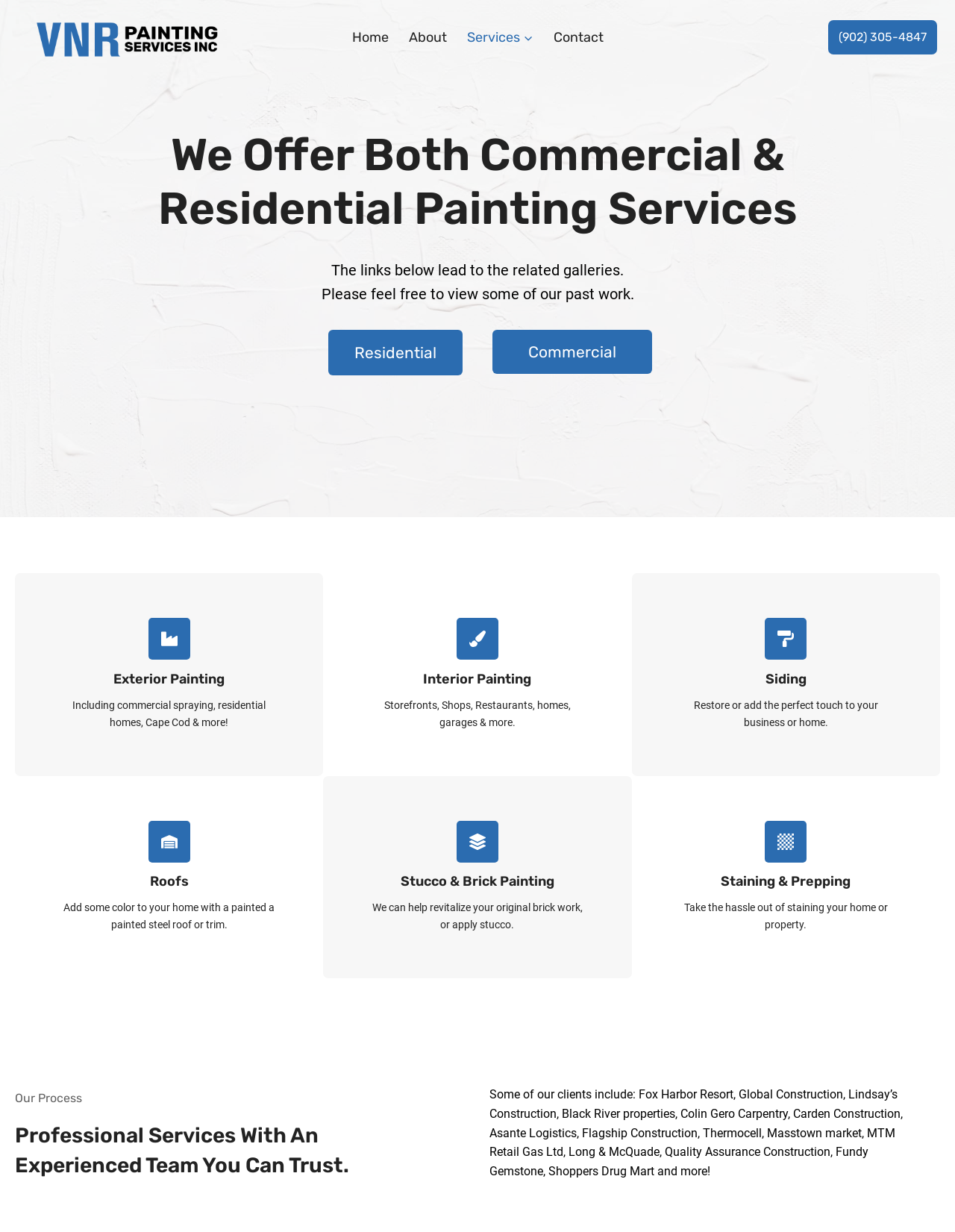Create a detailed summary of the webpage's content and design.

The webpage is about VNR Painting Services, a company that offers both commercial and residential painting services. At the top left, there is a logo and a link to the company's homepage. Below the logo, there is a navigation menu with links to different sections of the website, including Home, About, Services, and Contact.

On the right side of the page, there is a phone number link. Below the phone number, there is a heading that summarizes the company's services, followed by a brief description of the services offered. There are two links, Residential and Commercial, that lead to related galleries.

The page is divided into sections, each with a heading and a brief description. The sections include Exterior Painting, Interior Painting, Siding, Roofs, Stucco & Brick Painting, and Staining & Prepping. Each section has a brief description of the services offered.

At the bottom of the page, there is a section about the company's process, with a heading and a subheading that emphasizes the company's professionalism and experience. Below this section, there is a list of some of the company's clients, including well-known businesses and organizations.

Overall, the webpage is well-organized and easy to navigate, with clear headings and concise descriptions of the company's services.